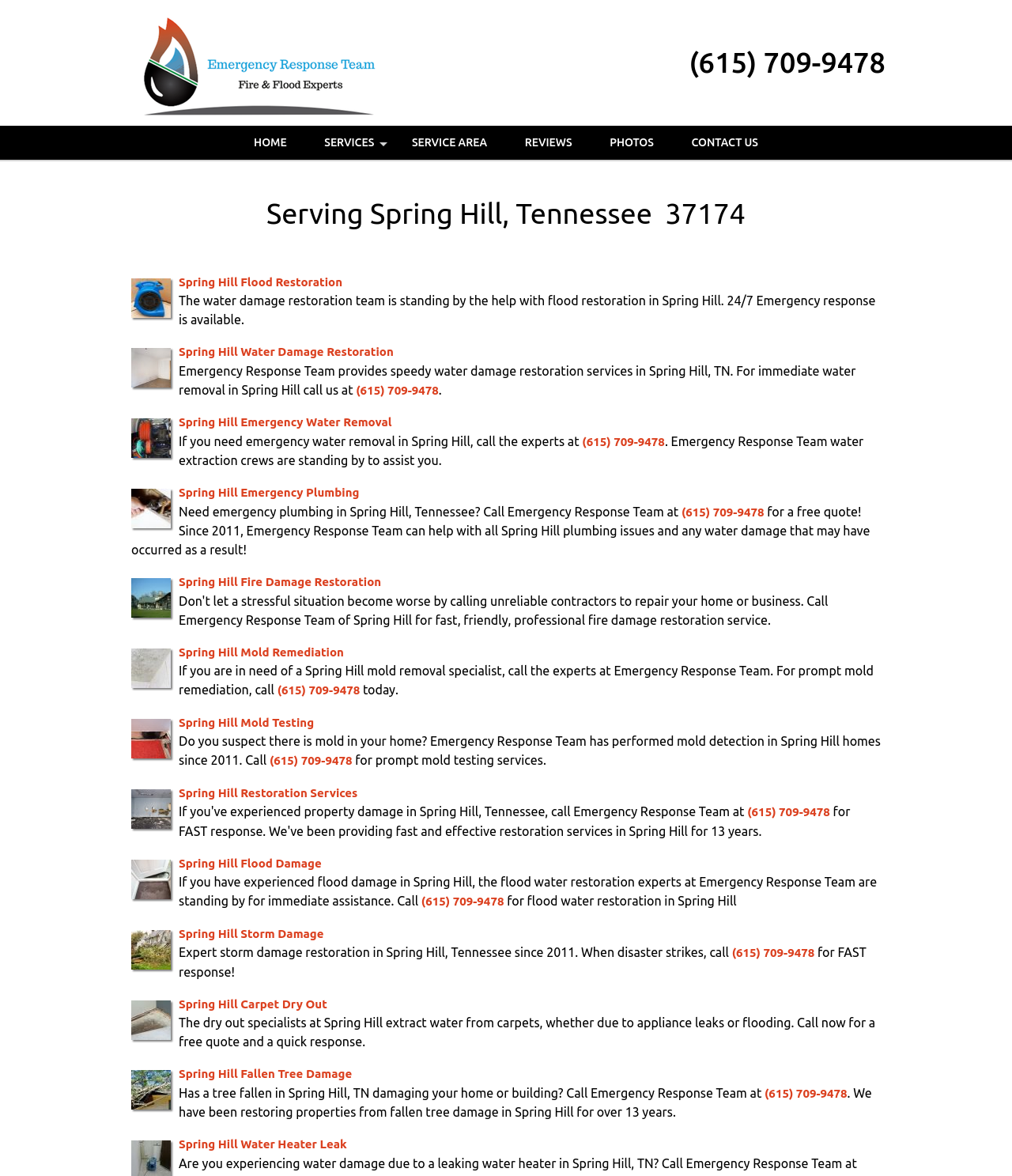Find the bounding box coordinates of the element to click in order to complete this instruction: "View services". The bounding box coordinates must be four float numbers between 0 and 1, denoted as [left, top, right, bottom].

[0.303, 0.107, 0.387, 0.136]